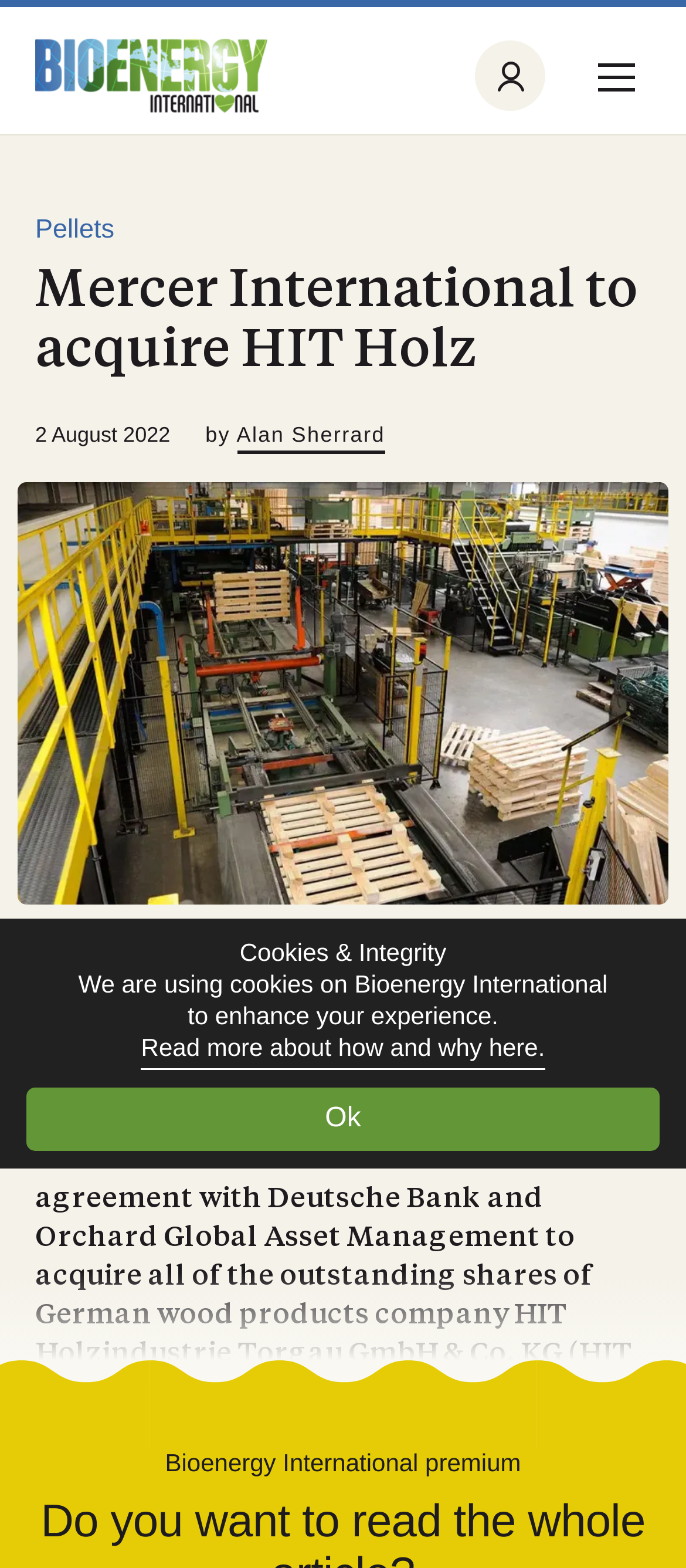What is the industry of the company being acquired?
Please use the visual content to give a single word or phrase answer.

Wood products